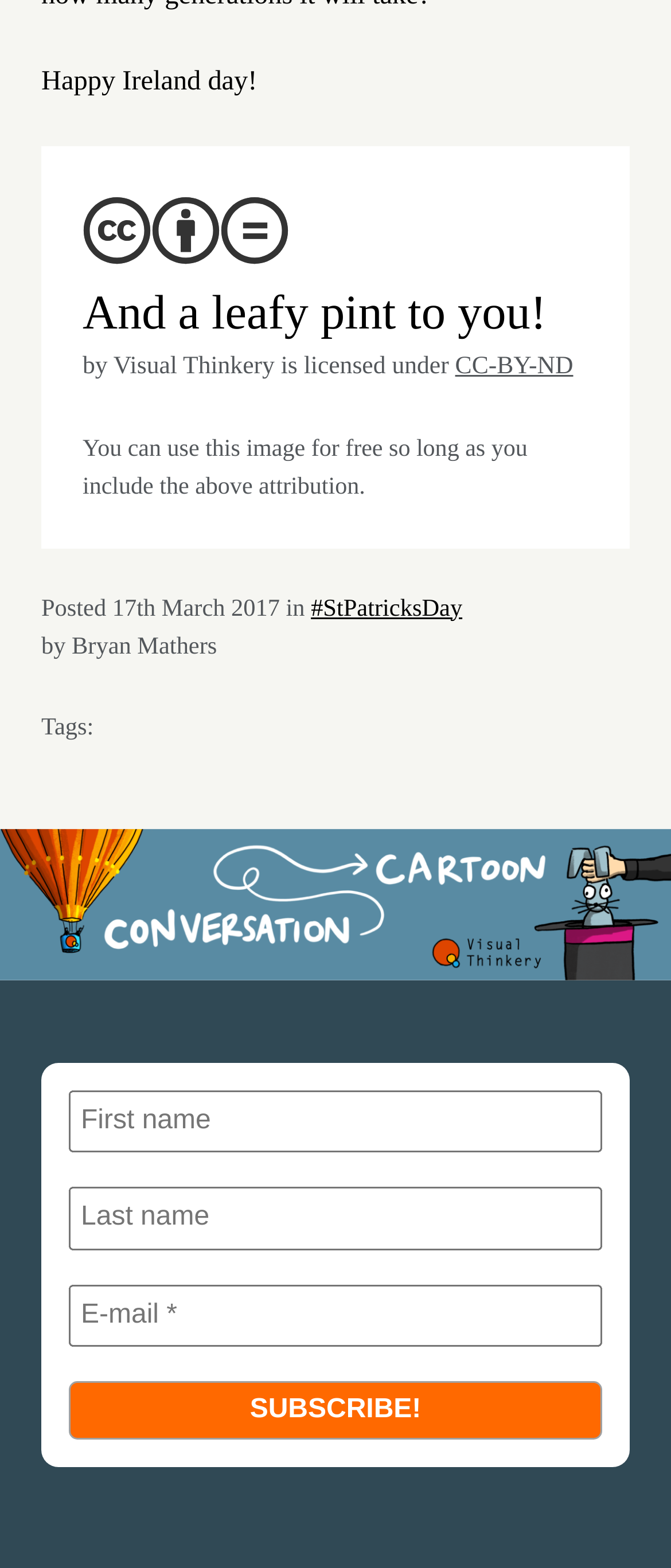Indicate the bounding box coordinates of the element that needs to be clicked to satisfy the following instruction: "Click the 'And a leafy pint to you!' link". The coordinates should be four float numbers between 0 and 1, i.e., [left, top, right, bottom].

[0.123, 0.179, 0.814, 0.222]